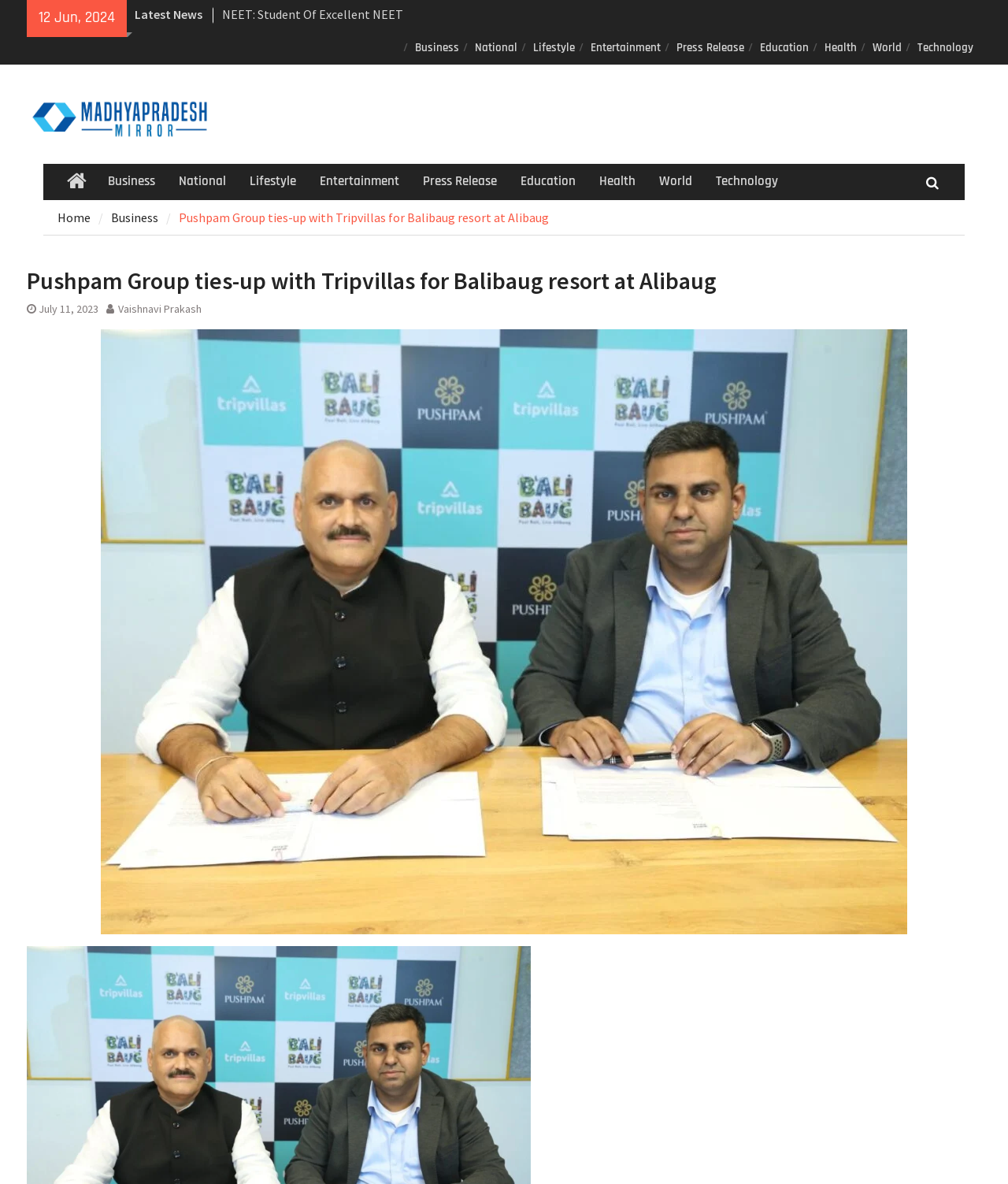Give a detailed account of the webpage, highlighting key information.

This webpage appears to be a news article page from Madhya Pradesh Mirror. At the top, there is a date "12 Jun, 2024" and a label "Latest News". Below this, there are several news article links, including "NEET: Student Of Excellent NEET Academy Dharwad Tops District, Bags 700 Marks", "The Ultimate Father’s Day Gift by KOLLAGE", and "The Best Father’s Day Gift that will make him Smile by Forever Living Products (India)".

To the right of these news article links, there are several category links, including "Business", "National", "Lifestyle", "Entertainment", "Press Release", "Education", "Health", "World", and "Technology". 

On the top left, there is a logo of Madhya Pradesh Mirror, which is an image with a link to the homepage. Below this, there is a navigation menu with links to "Home", "Business", and other categories. 

The main content of the page is an article titled "Pushpam Group ties-up with Tripvillas for Balibaug resort at Alibaug", which has a heading and a subheading with the date "July 11, 2023" and the author's name "Vaishnavi Prakash".